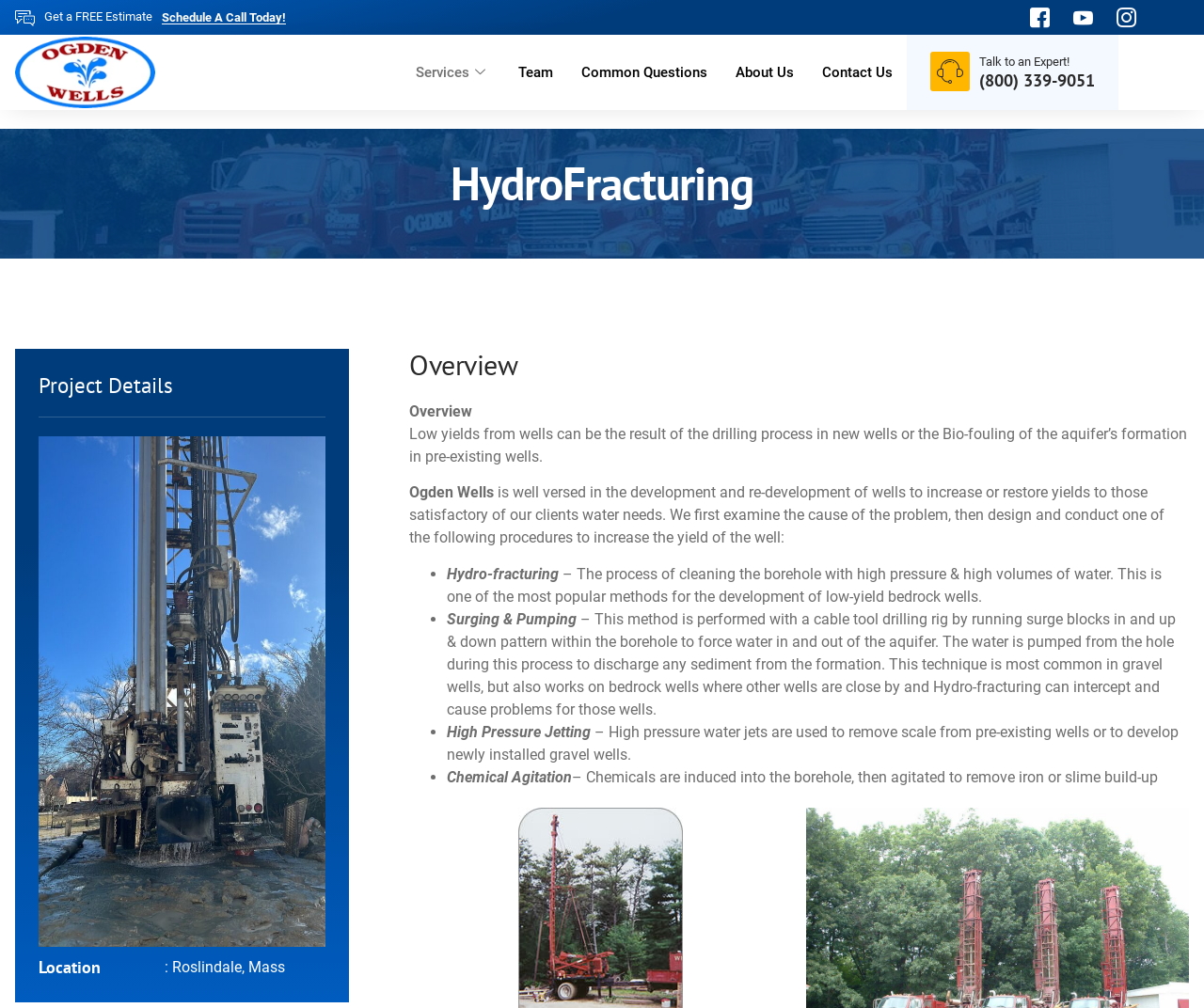Use the details in the image to answer the question thoroughly: 
What is the location of the HydroFracturing project?

I found the answer by looking at the 'Location' heading and the corresponding static text that says ': Roslindale, Mass'.